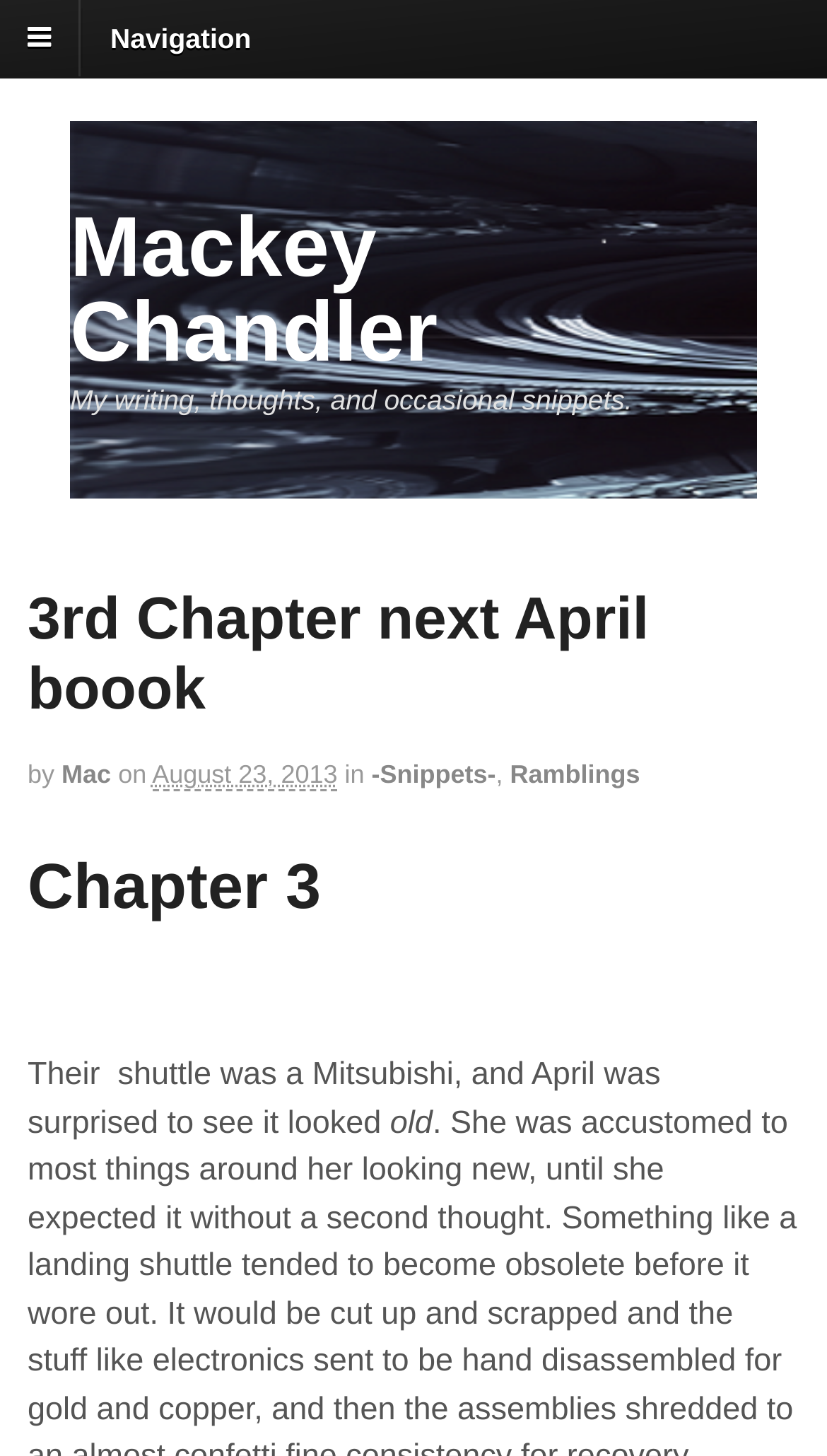Provide the bounding box coordinates of the UI element that matches the description: "Ramblings".

[0.617, 0.522, 0.774, 0.542]